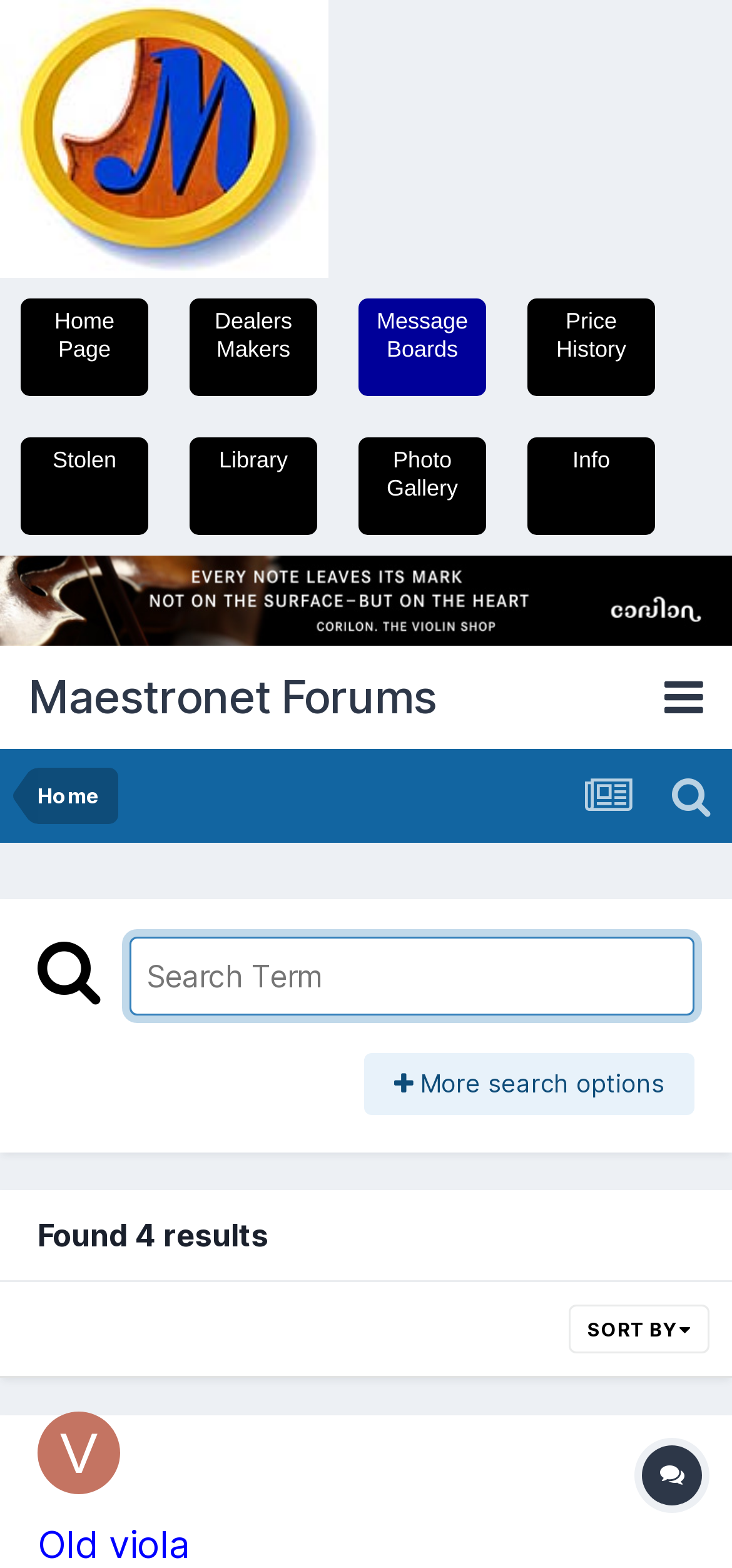Show me the bounding box coordinates of the clickable region to achieve the task as per the instruction: "Sort results".

[0.777, 0.832, 0.969, 0.863]